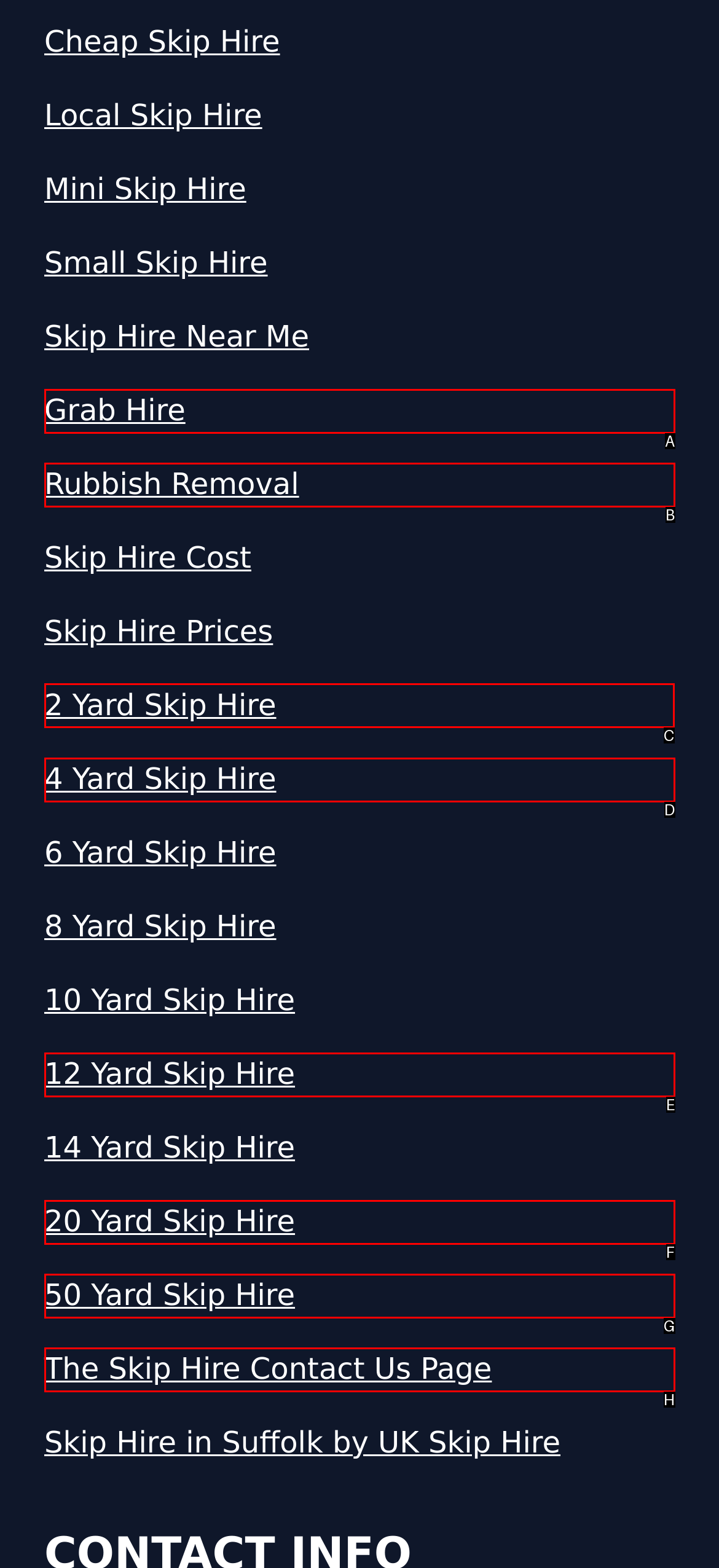Specify which element within the red bounding boxes should be clicked for this task: Get information on 2 Yard Skip Hire Respond with the letter of the correct option.

C